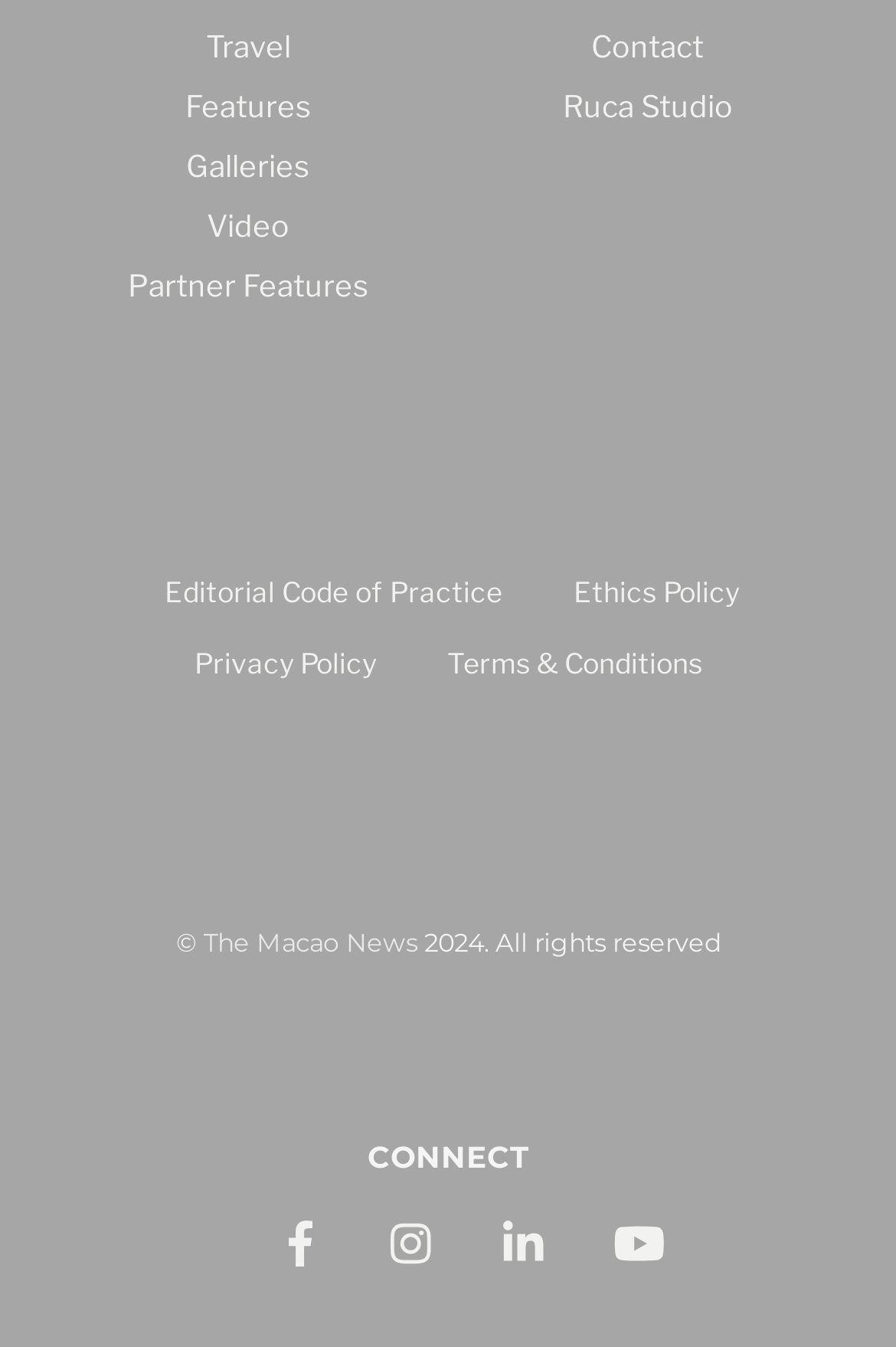Please use the details from the image to answer the following question comprehensively:
What is the last social media link on the bottom right?

The last social media link on the bottom right is 'youtube' because it has the largest x2 coordinate (0.765) among all the social media links, indicating it is the last one from the left.